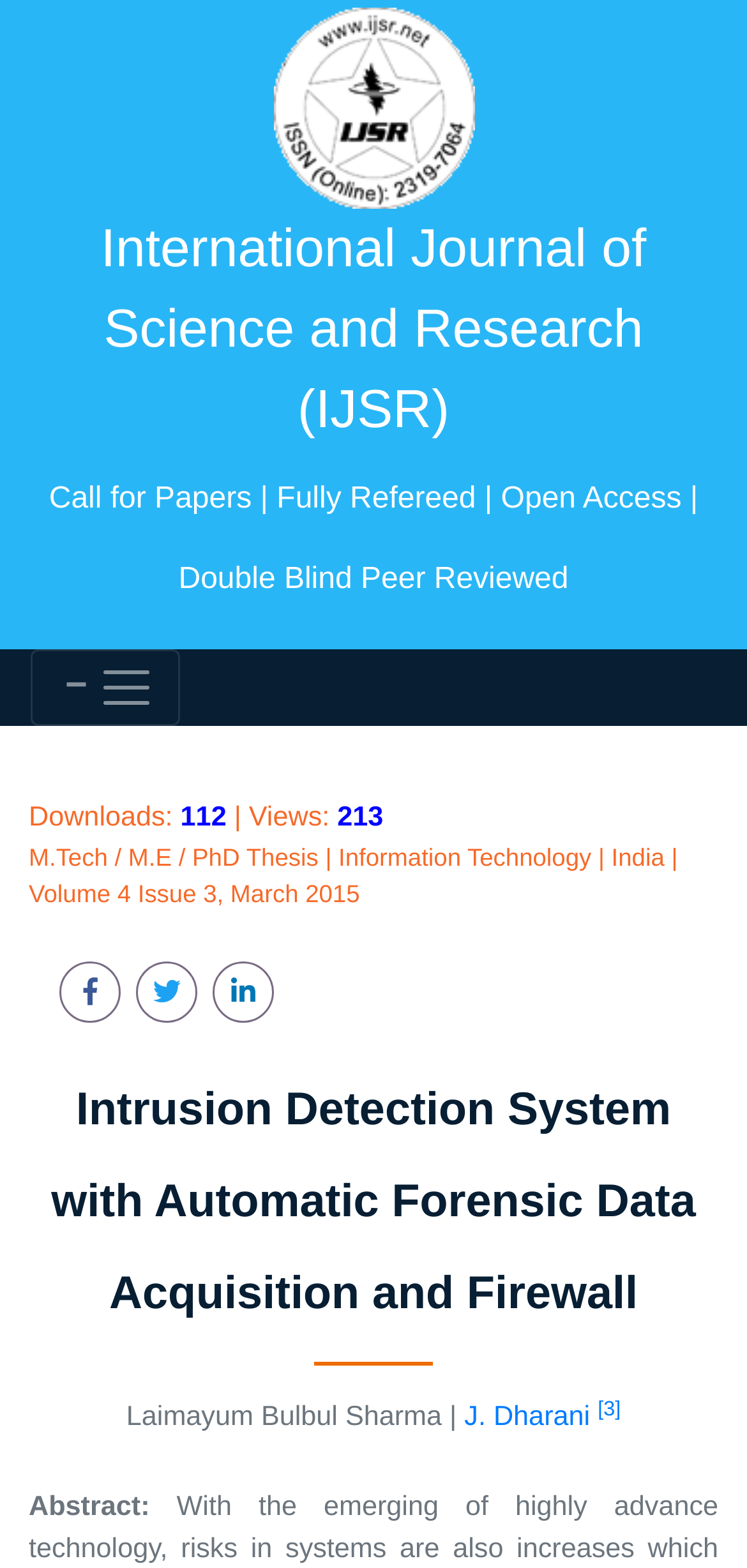What is the title of the article?
Based on the visual content, answer with a single word or a brief phrase.

Intrusion Detection System with Automatic Forensic Data Acquisition and Firewall